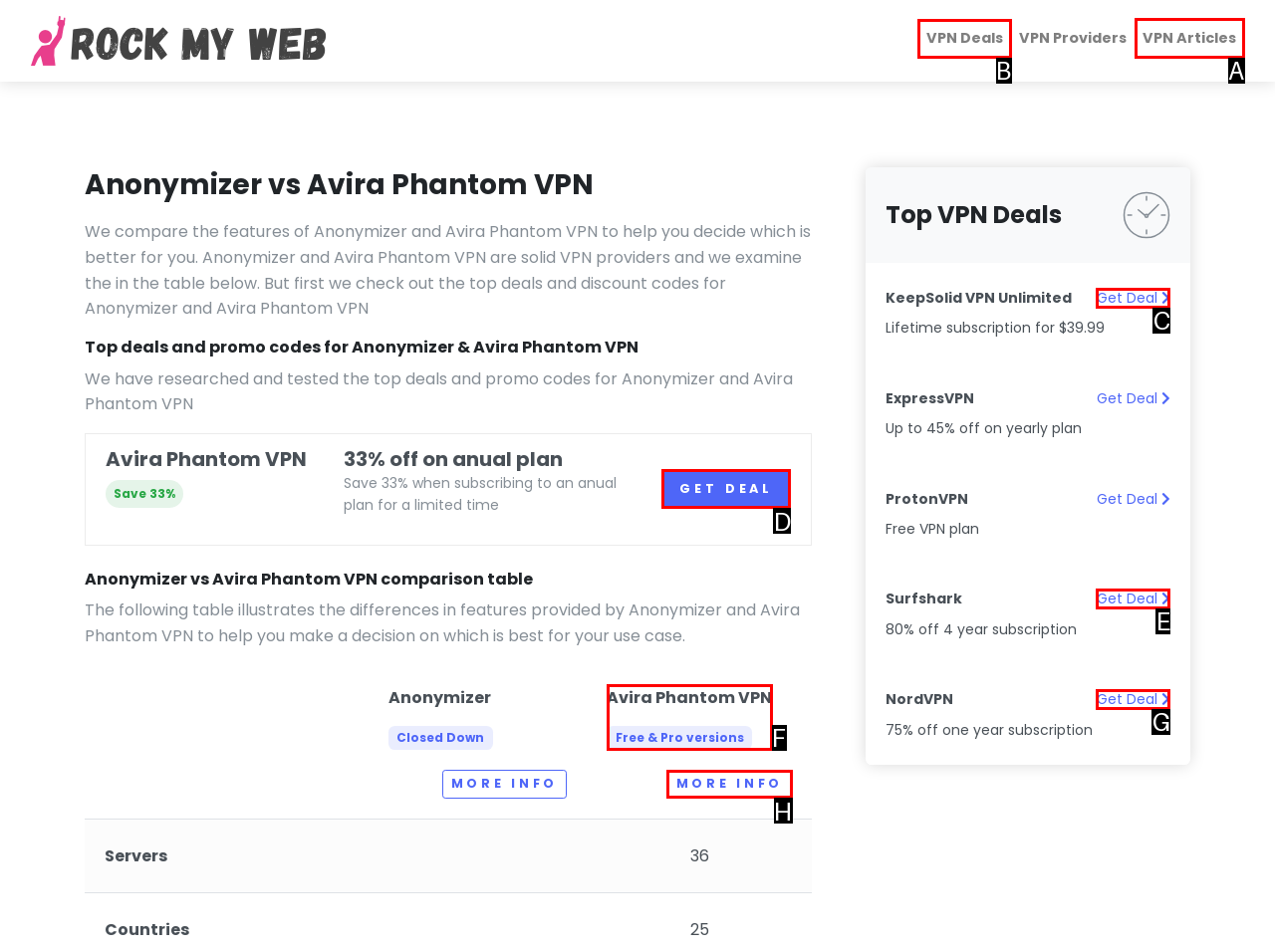Determine which HTML element to click to execute the following task: Visit 'VPN Deals' Answer with the letter of the selected option.

B